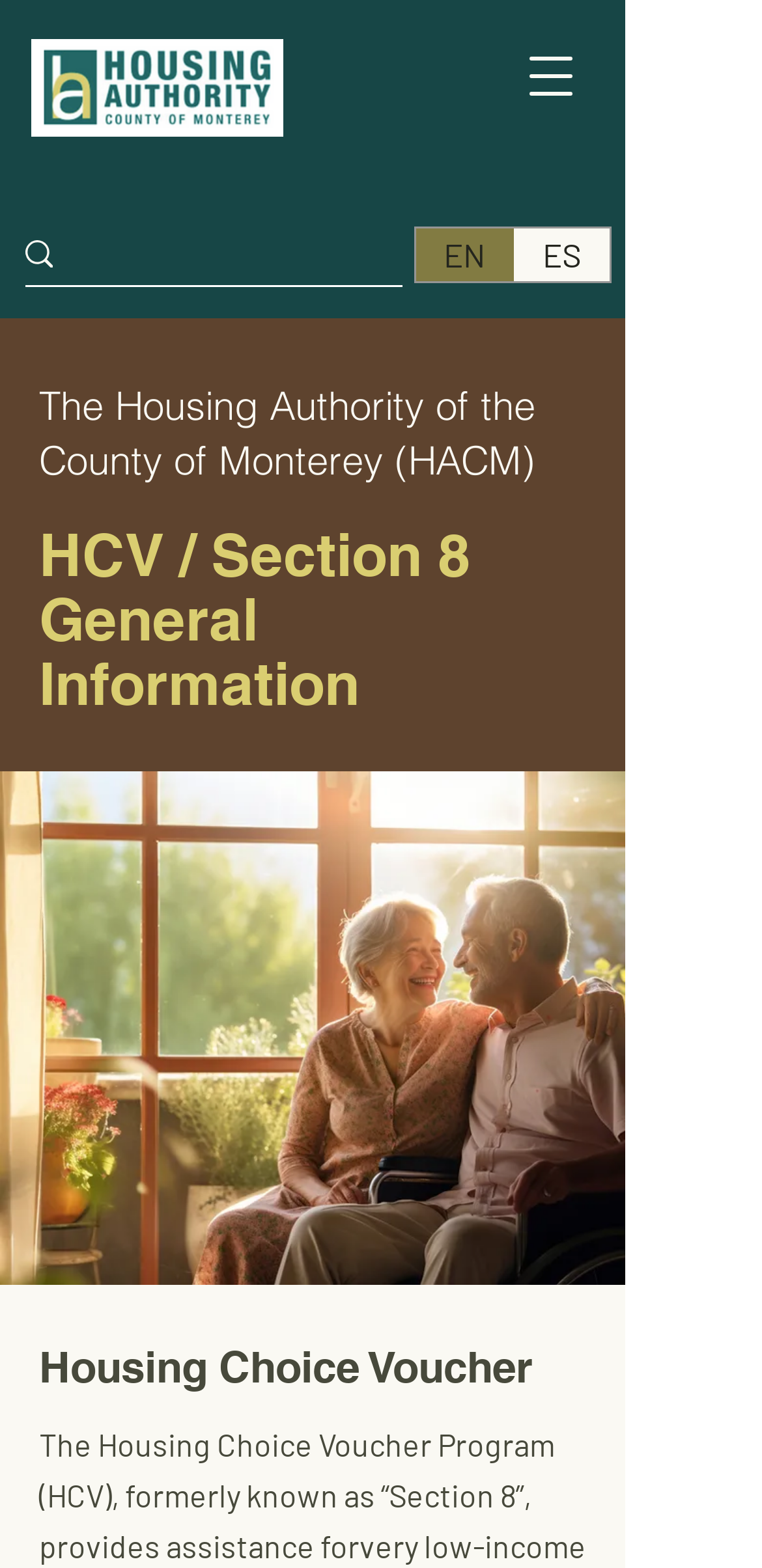What language is currently selected?
Observe the image and answer the question with a one-word or short phrase response.

English